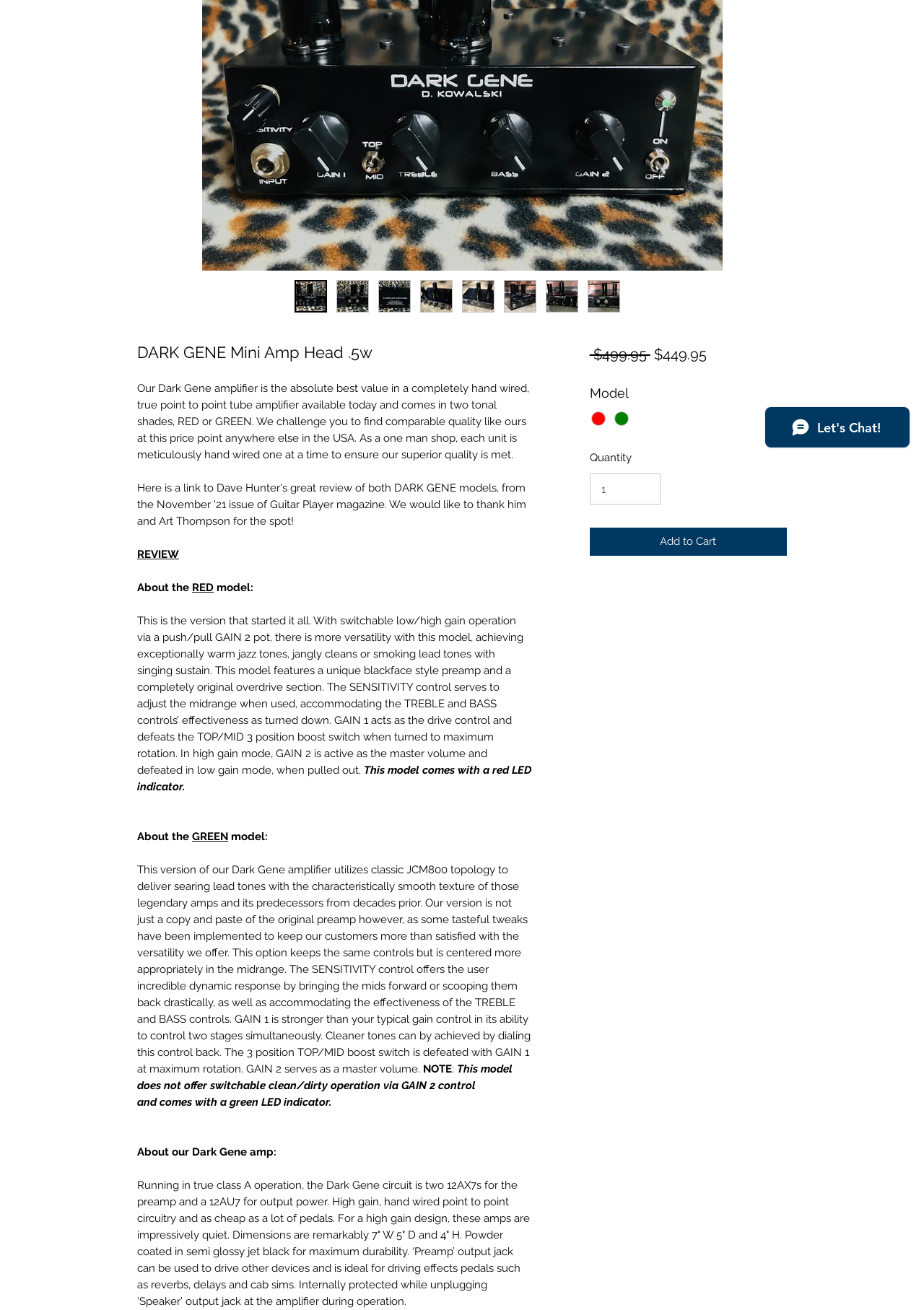Identify the bounding box of the UI element described as follows: "Add to Cart". Provide the coordinates as four float numbers in the range of 0 to 1 [left, top, right, bottom].

[0.638, 0.403, 0.852, 0.424]